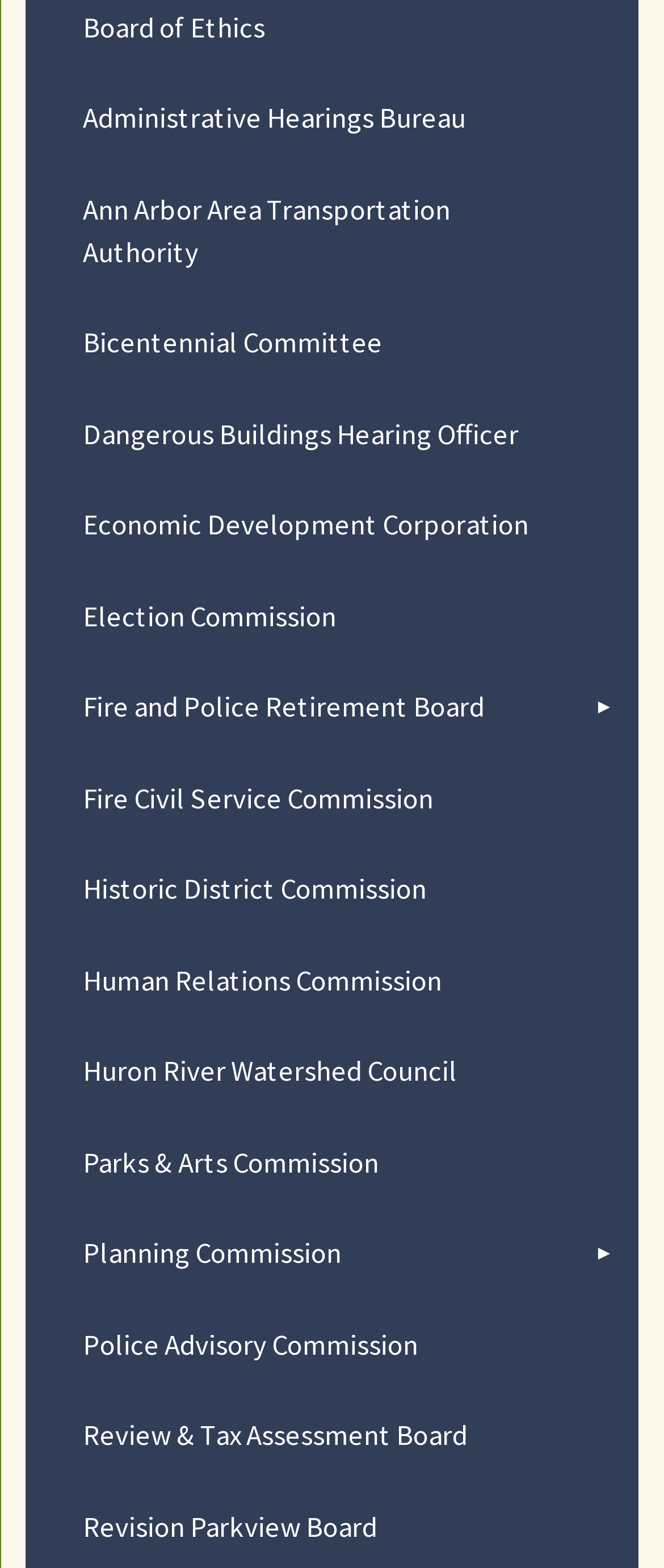What is the last menu item?
Answer the question with just one word or phrase using the image.

Review & Tax Assessment Board